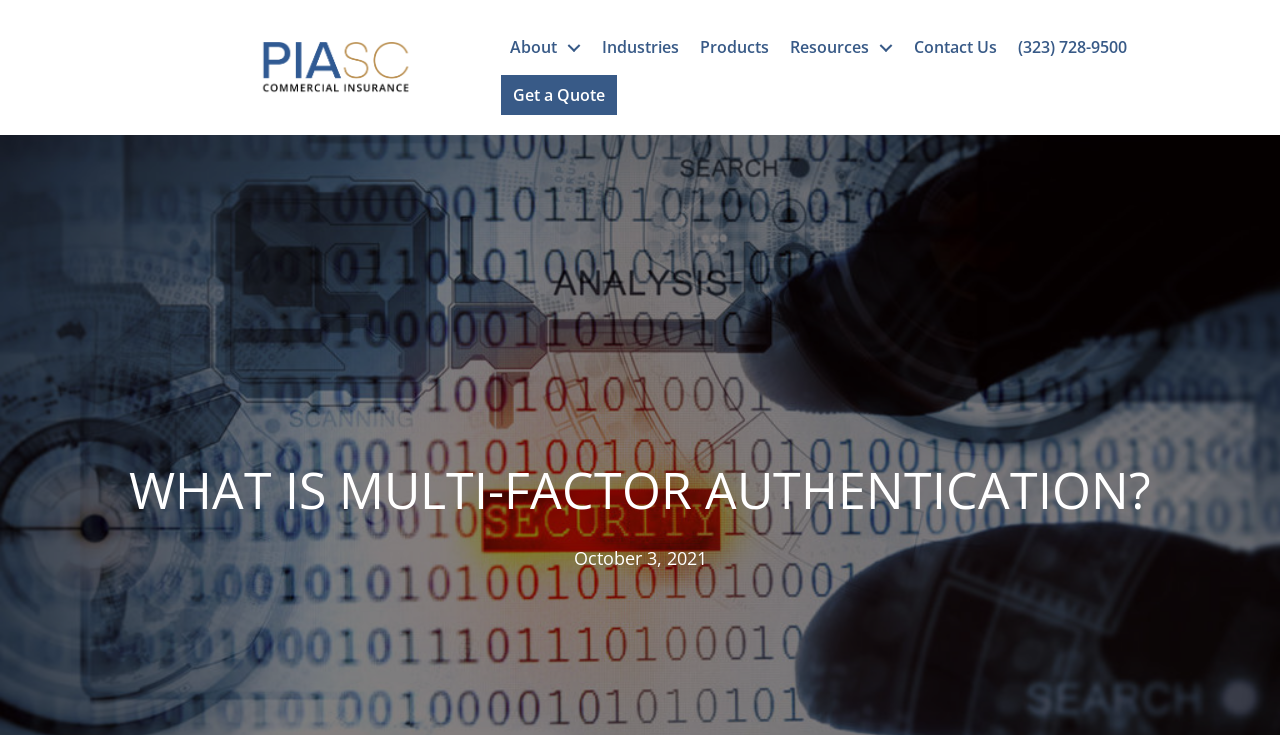Pinpoint the bounding box coordinates of the clickable element needed to complete the instruction: "click the paisc logo". The coordinates should be provided as four float numbers between 0 and 1: [left, top, right, bottom].

[0.201, 0.075, 0.325, 0.104]